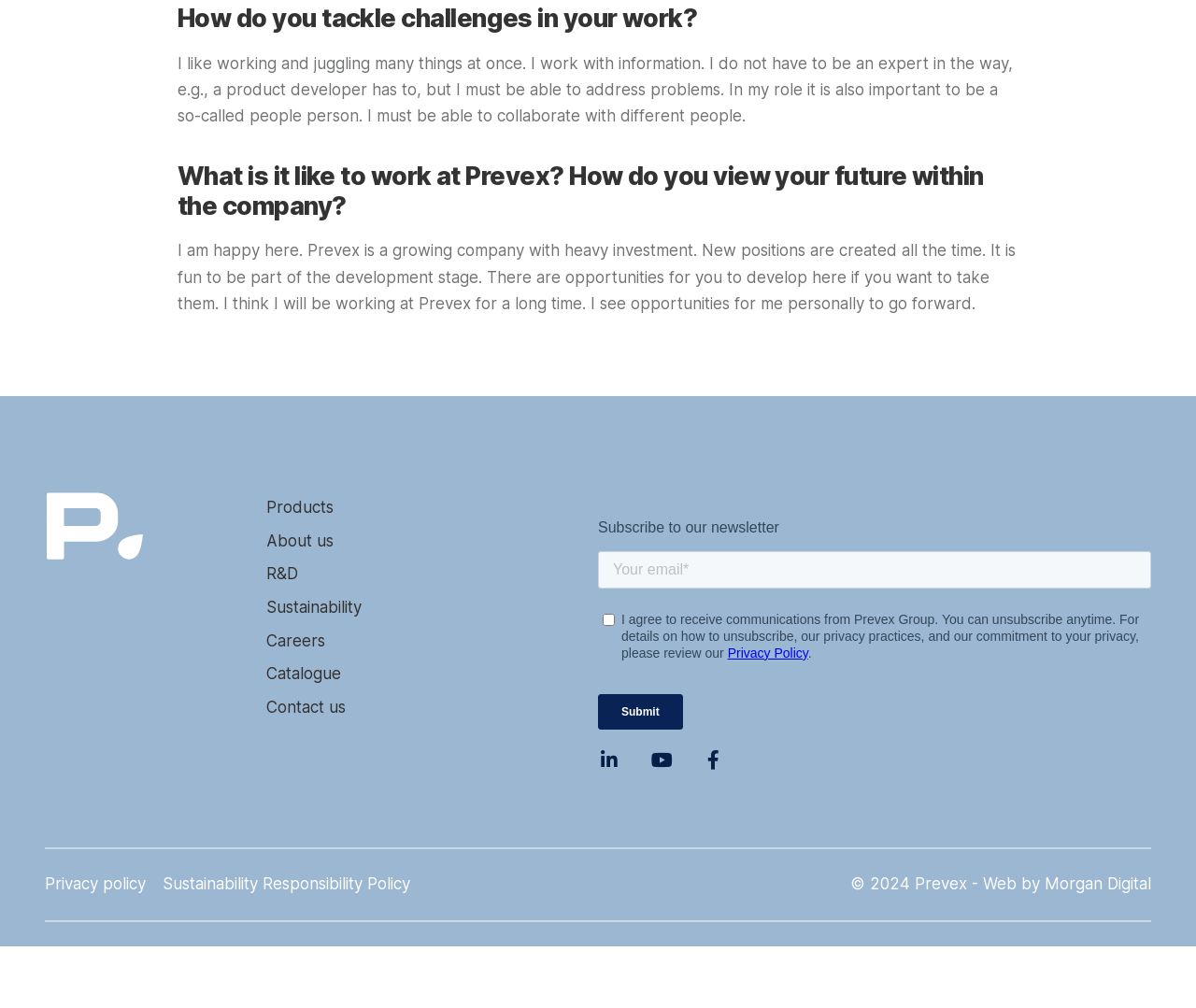What is the tone of the person being quoted on the webpage?
Please provide a comprehensive answer based on the information in the image.

The person being quoted on the webpage expresses happiness and satisfaction with their job, stating 'I am happy here' and 'I think I will be working at Prevex for a long time'.